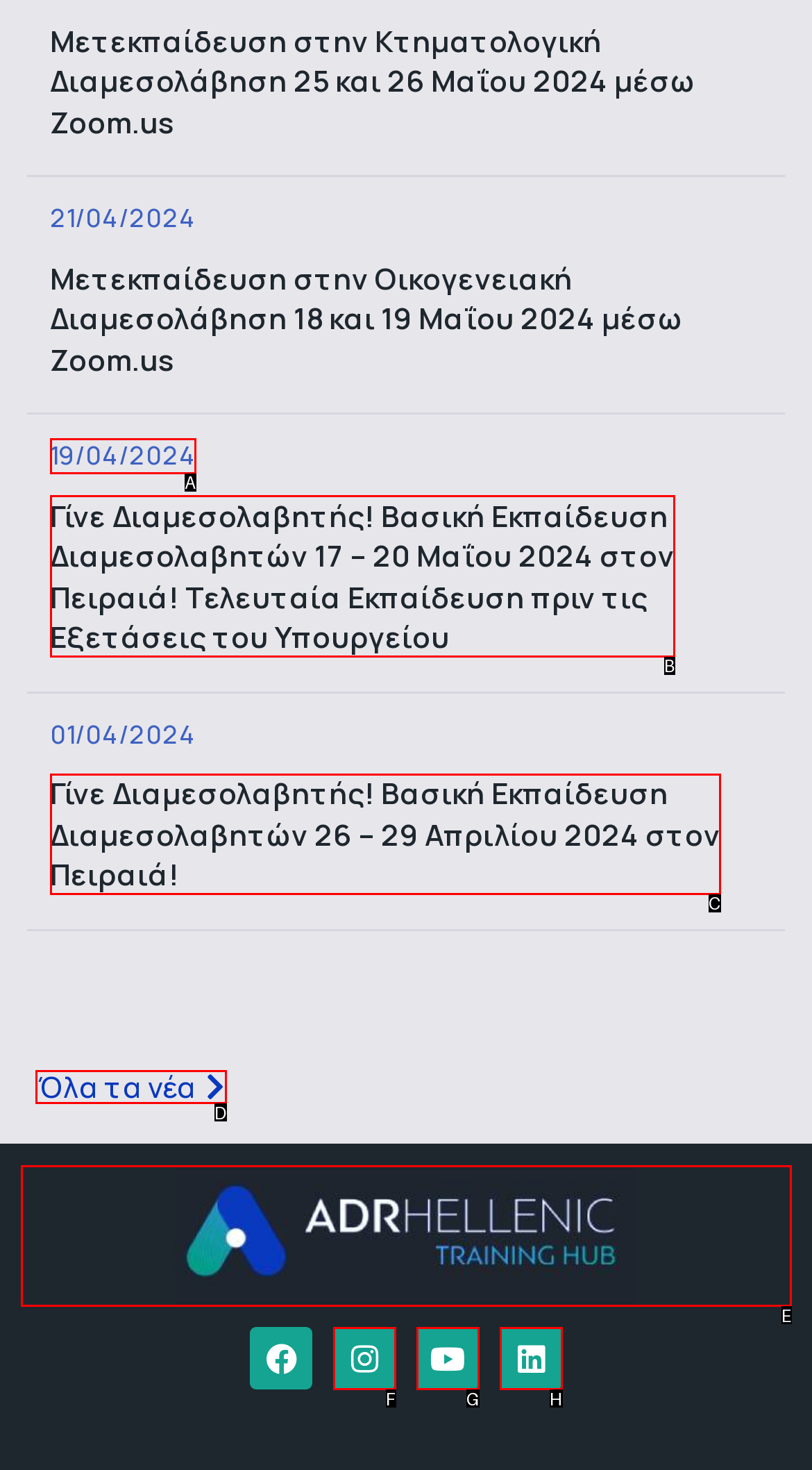Choose the HTML element you need to click to achieve the following task: View all news
Respond with the letter of the selected option from the given choices directly.

D